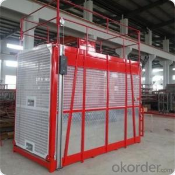Describe all the elements in the image with great detail.

This image showcases a construction hoist featuring a robust single cage design, primarily painted in bright red for visibility and safety on job sites. The cage is constructed with a combination of metal and transparent materials, allowing for visibility during operation while ensuring the security of the materials or personnel being lifted. The hoist is equipped with safety barriers and is situated in an industrial setting, likely within a warehouse or construction area, emphasizing its utility in lifting heavy loads. This particular model is noted for its capacity to handle up to 3000 kg, making it suitable for various heavy lifting tasks in construction projects.